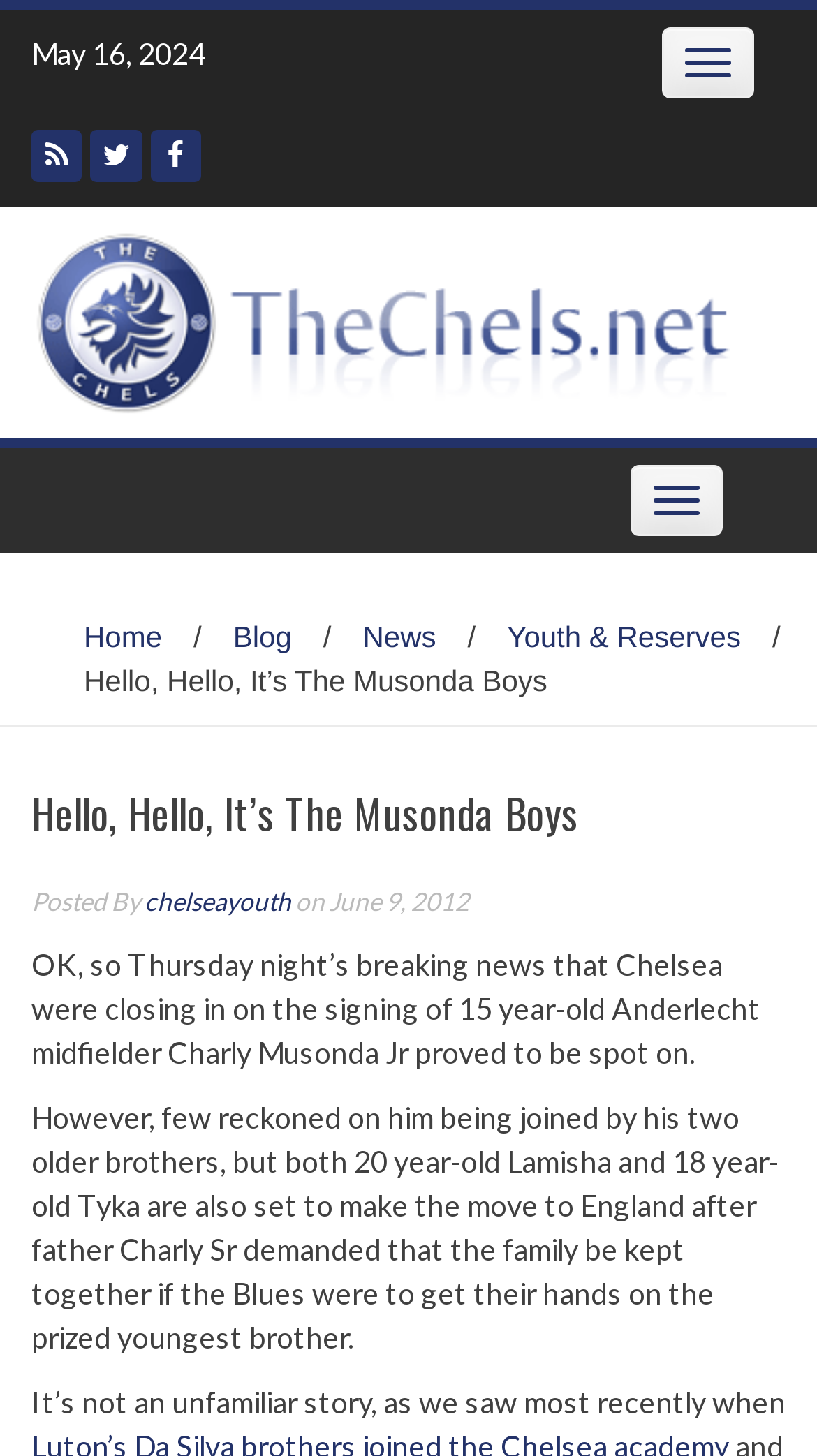Find the bounding box coordinates of the element you need to click on to perform this action: 'Check the news'. The coordinates should be represented by four float values between 0 and 1, in the format [left, top, right, bottom].

[0.444, 0.425, 0.534, 0.448]